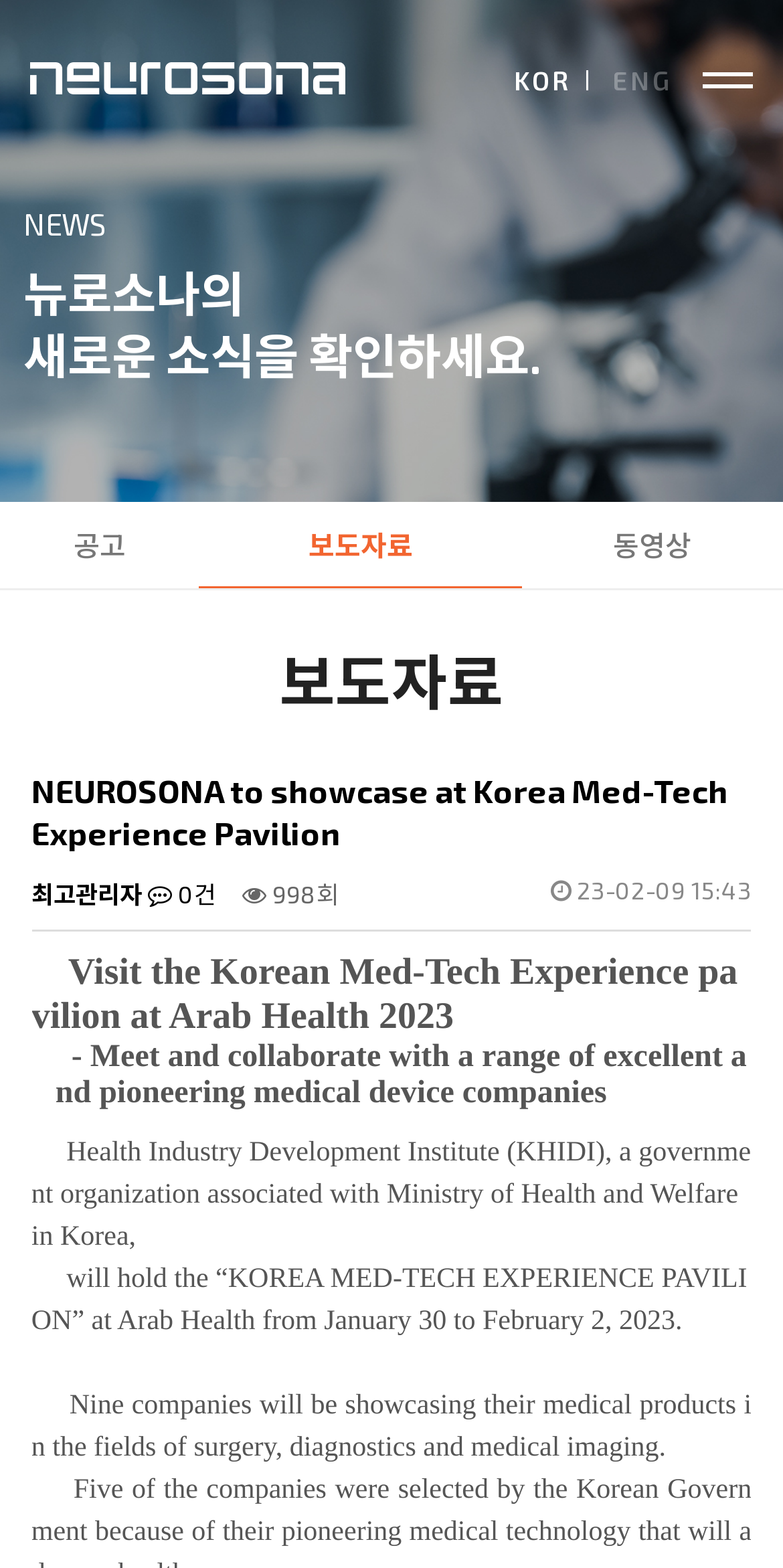Find the bounding box coordinates for the UI element whose description is: "공고". The coordinates should be four float numbers between 0 and 1, in the format [left, top, right, bottom].

[0.0, 0.32, 0.255, 0.375]